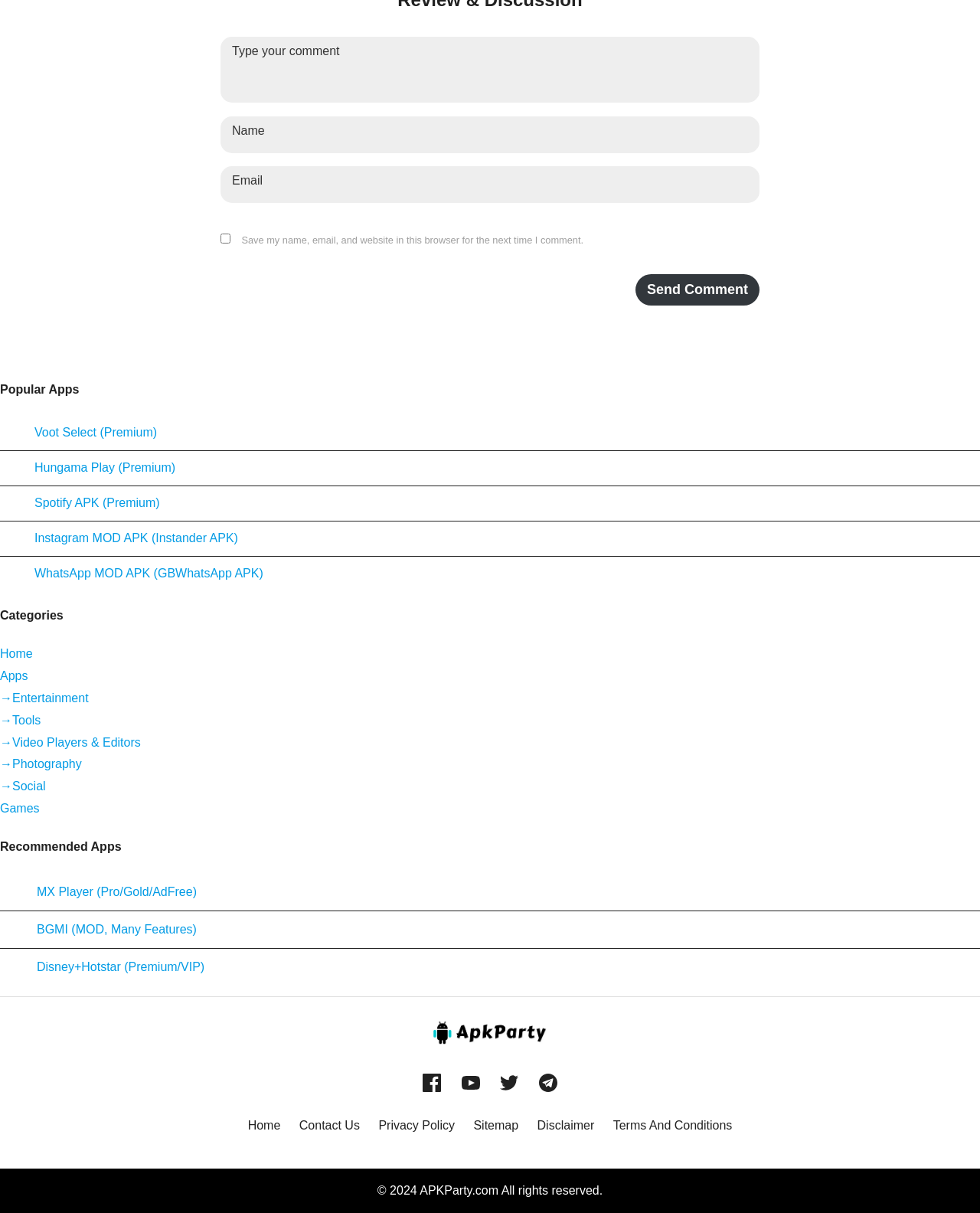Determine the bounding box coordinates for the HTML element described here: "Spotify APK (Premium)".

[0.0, 0.402, 0.163, 0.427]